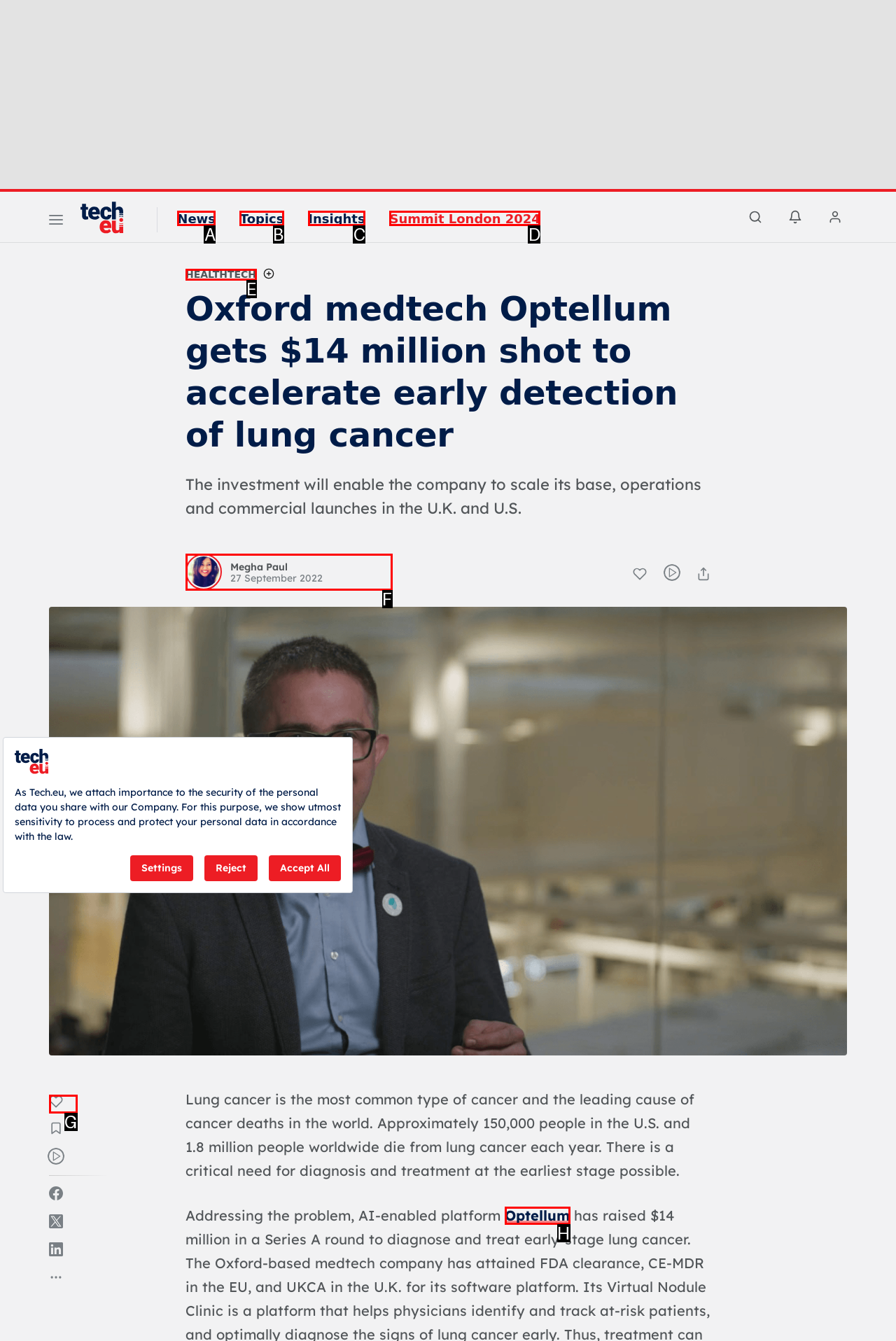Find the HTML element that suits the description: Megha Paul 27 September 2022
Indicate your answer with the letter of the matching option from the choices provided.

F